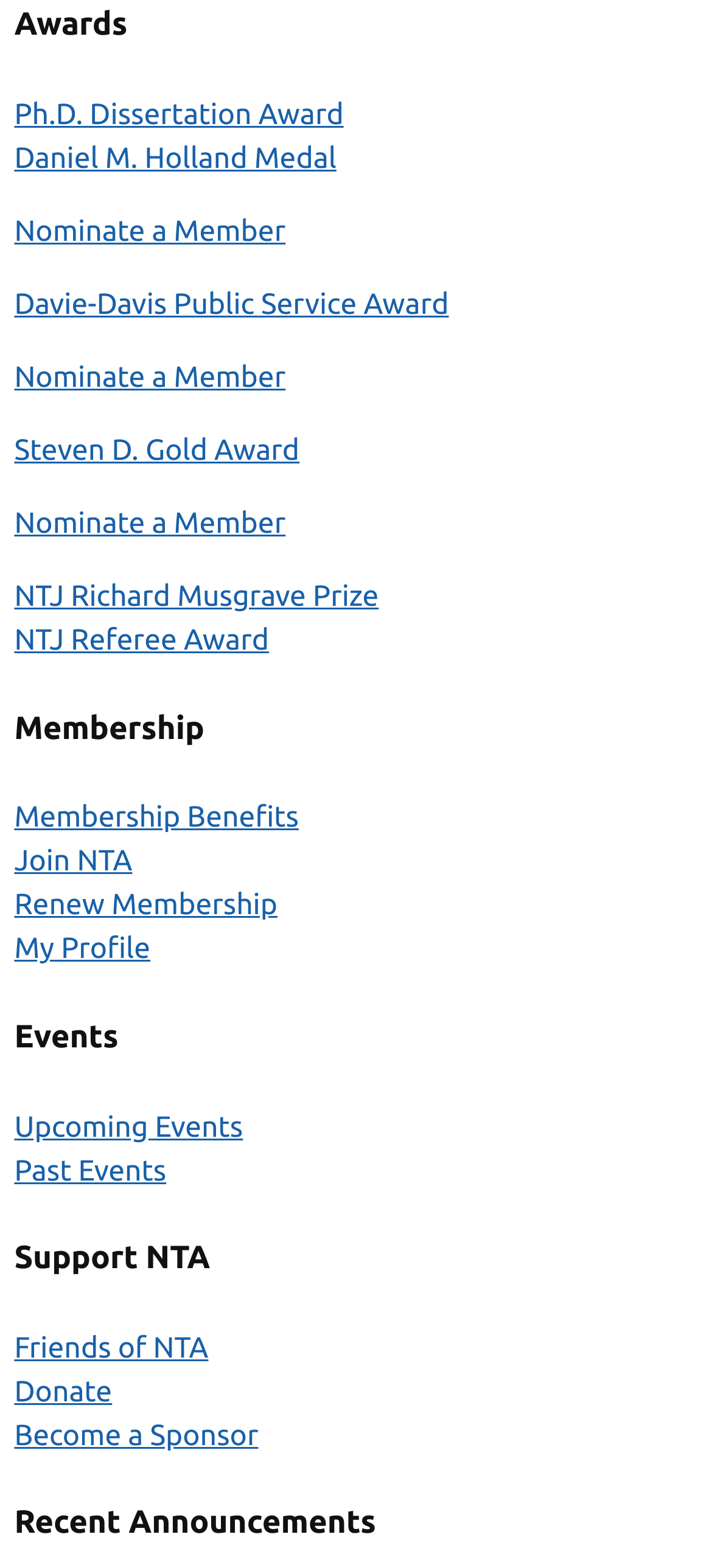Identify the bounding box coordinates of the element to click to follow this instruction: 'Donate to NTA'. Ensure the coordinates are four float values between 0 and 1, provided as [left, top, right, bottom].

[0.02, 0.877, 0.157, 0.898]